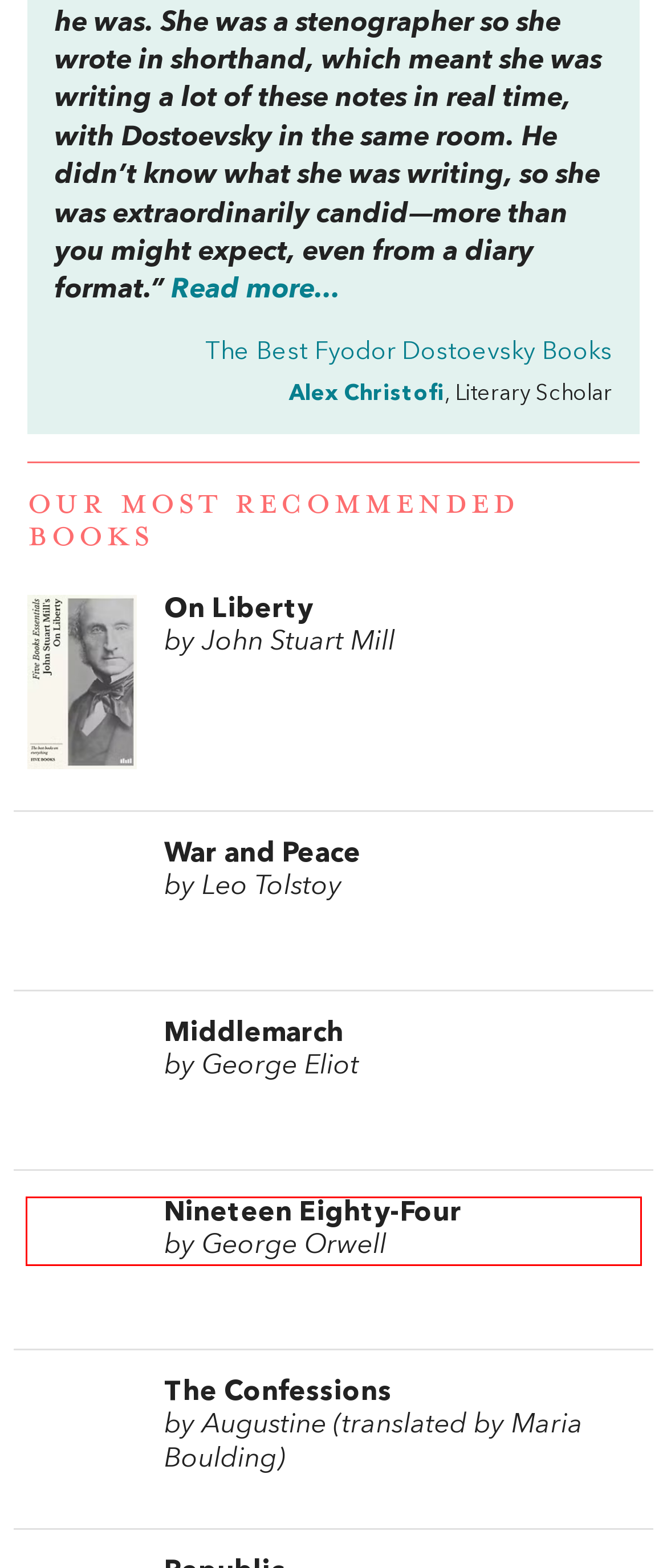You have a screenshot of a webpage with an element surrounded by a red bounding box. Choose the webpage description that best describes the new page after clicking the element inside the red bounding box. Here are the candidates:
A. Books by Anna Dostoevsky - Five Books Expert Recommendations
B. Nineteen Eighty-Four - Five Books Expert Reviews
C. Best Fyodor Dostoevsky Books - Five Books Expert Recommendations
D. Books by Alex Christofi - Five Books Expert Recommendations
E. War and Peace - Five Books Expert Reviews
F. The Confessions - Five Books Expert Reviews
G. Terms of Service - Five Books
H. On Liberty by John Stuart Mill - Five Books Expert Reviews

B